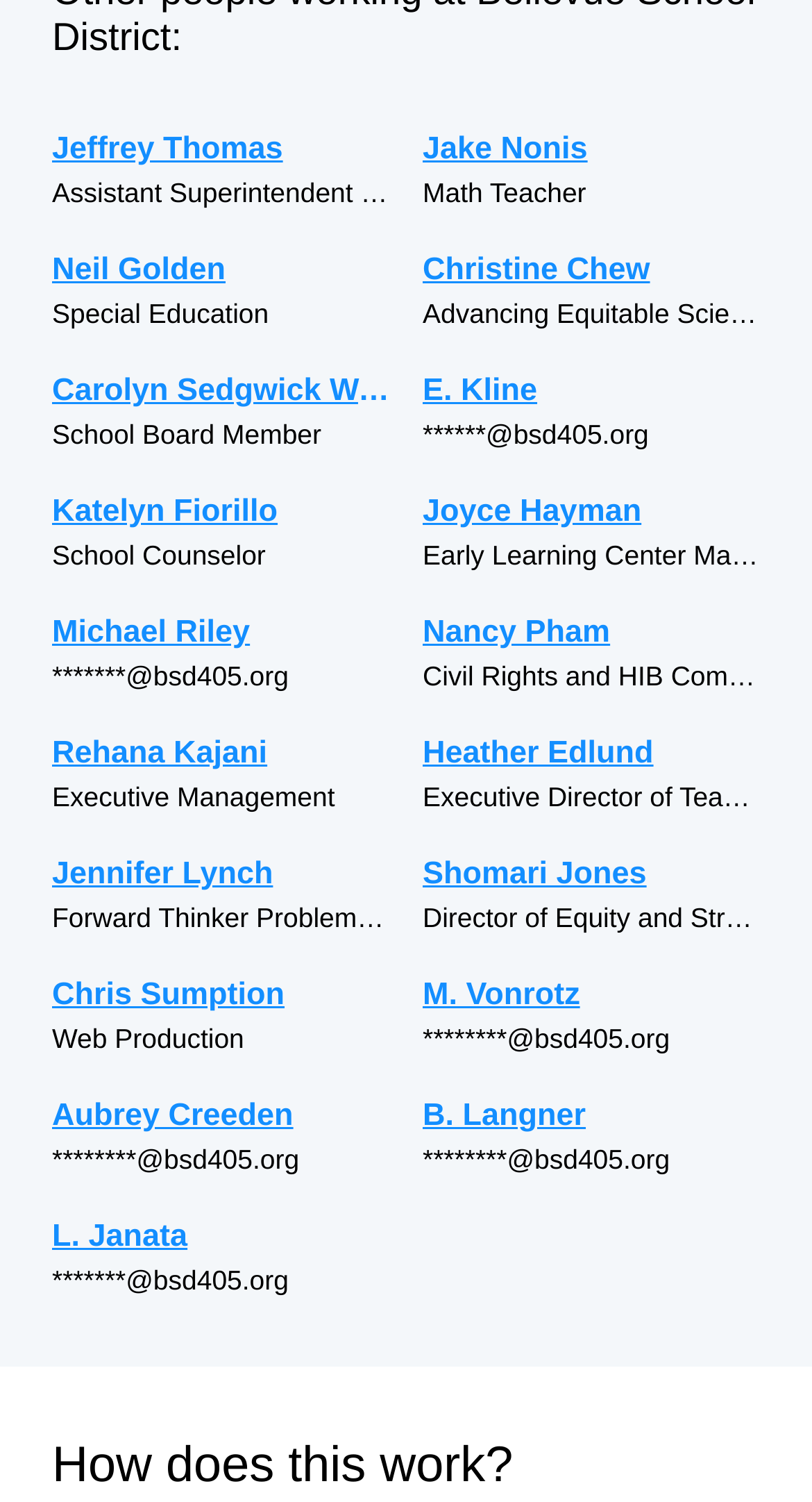Determine the bounding box coordinates of the target area to click to execute the following instruction: "Get in touch with Aubrey Creeden."

[0.064, 0.727, 0.479, 0.759]